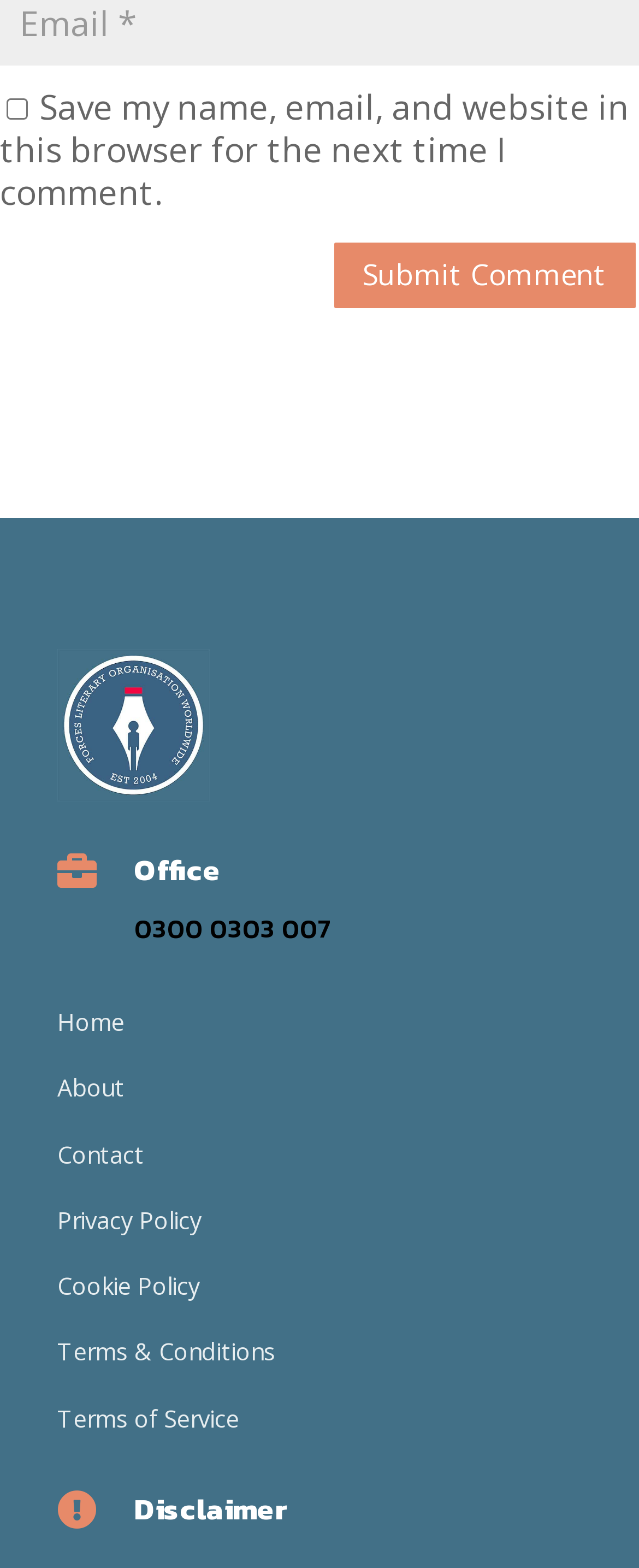Using the information shown in the image, answer the question with as much detail as possible: How many links are in the footer?

I counted the number of links in the footer section, which includes 'Home', 'About', 'Contact', 'Privacy Policy', 'Cookie Policy', 'Terms & Conditions', and 'Terms of Service'. There are 7 links in total.